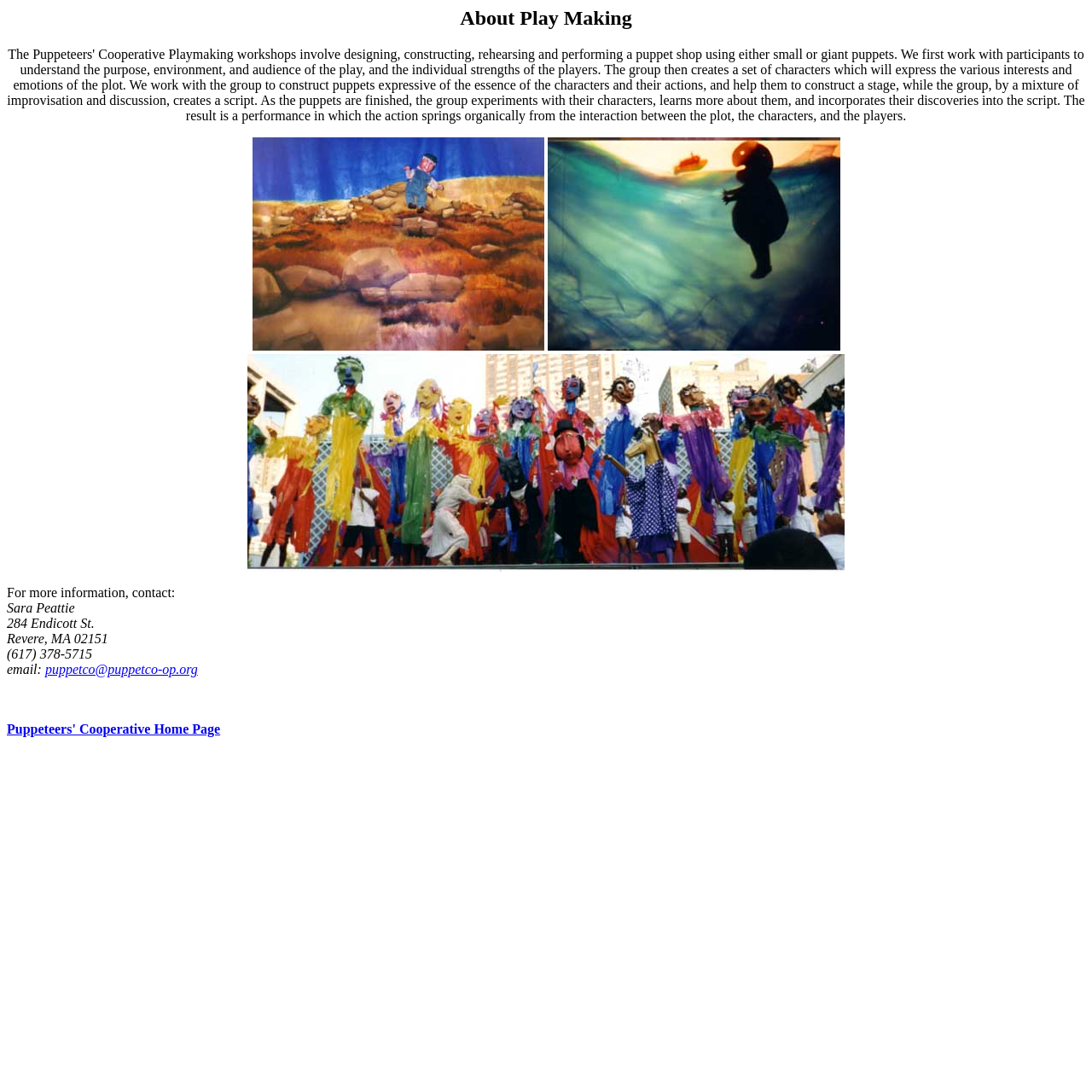What is the contact email address?
Answer the question using a single word or phrase, according to the image.

puppetco@puppetco-op.org